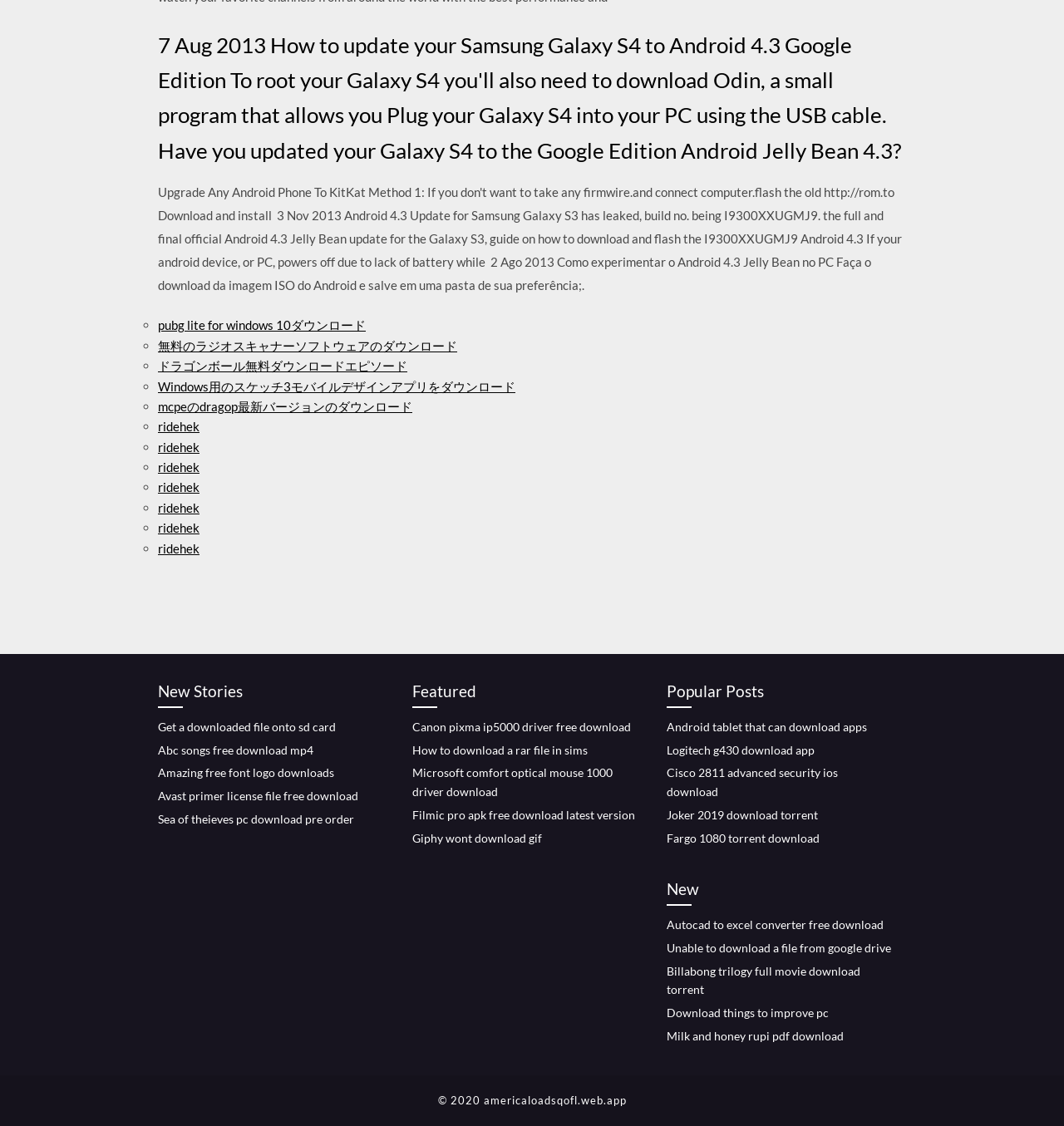How many sections are there on the webpage? Analyze the screenshot and reply with just one word or a short phrase.

4